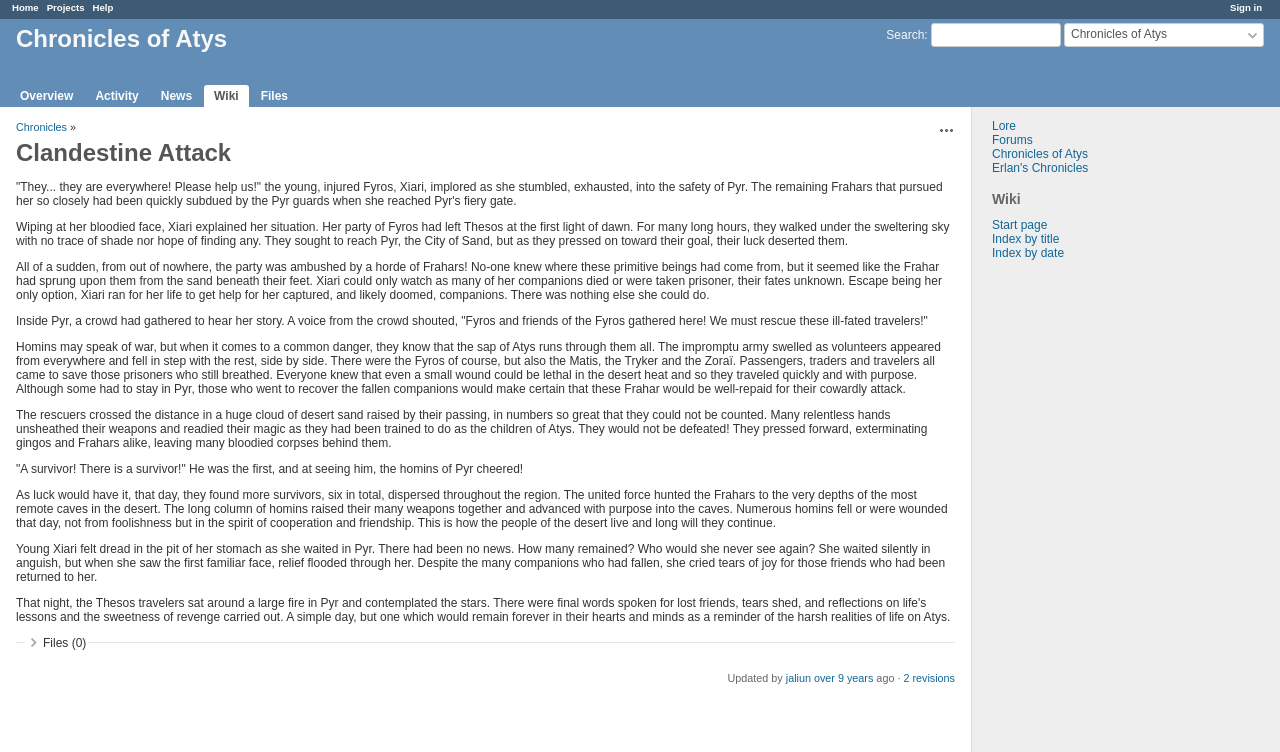Please provide a detailed answer to the question below by examining the image:
What is the name of the project?

The name of the project can be found in the heading element with the text 'Chronicles of Atys' which is located at the top of the webpage.